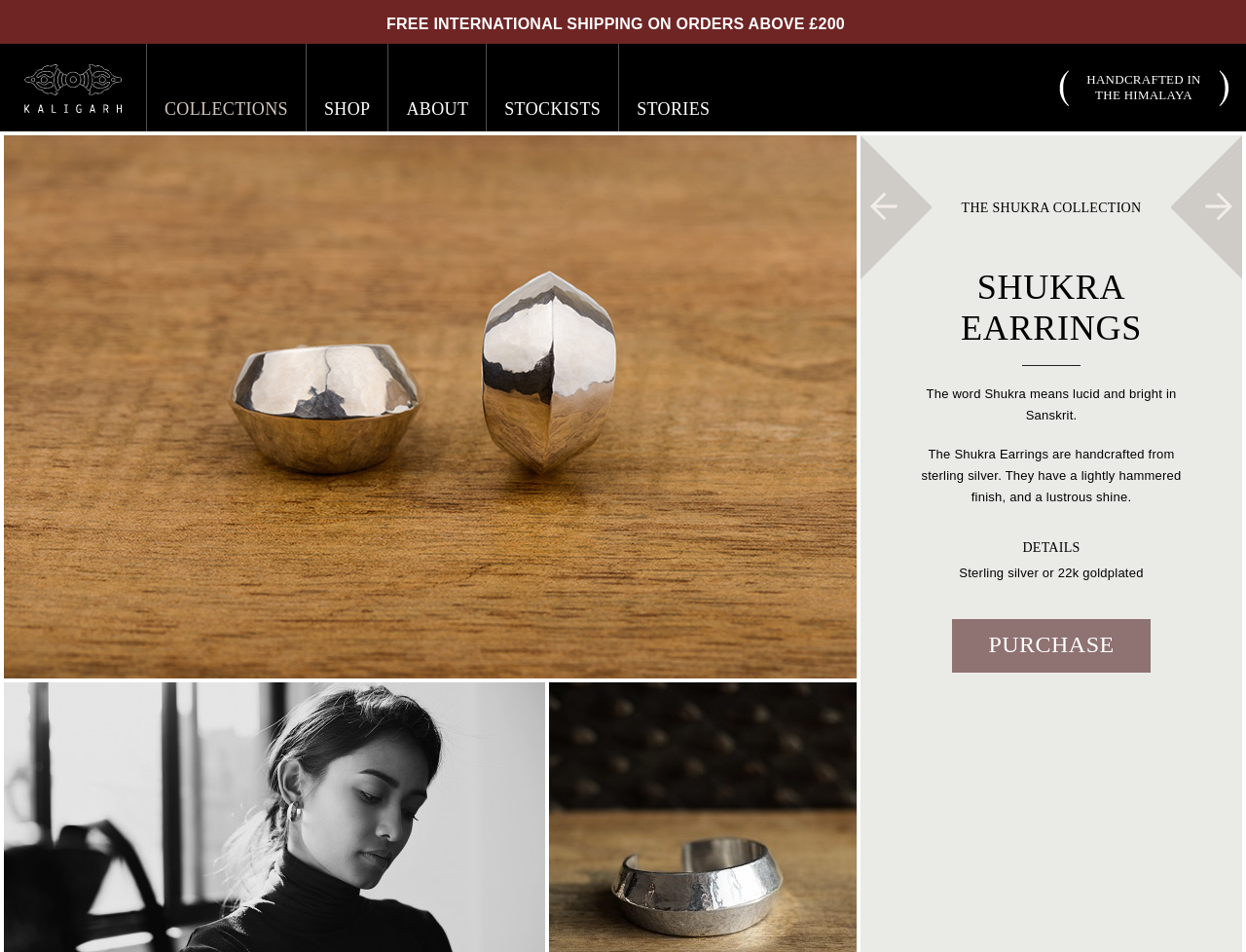Utilize the details in the image to thoroughly answer the following question: What is the material of the Shukra Earrings?

I found the answer by looking at the description of the Shukra Earrings, which states that 'The Shukra Earrings are handcrafted from sterling silver.'